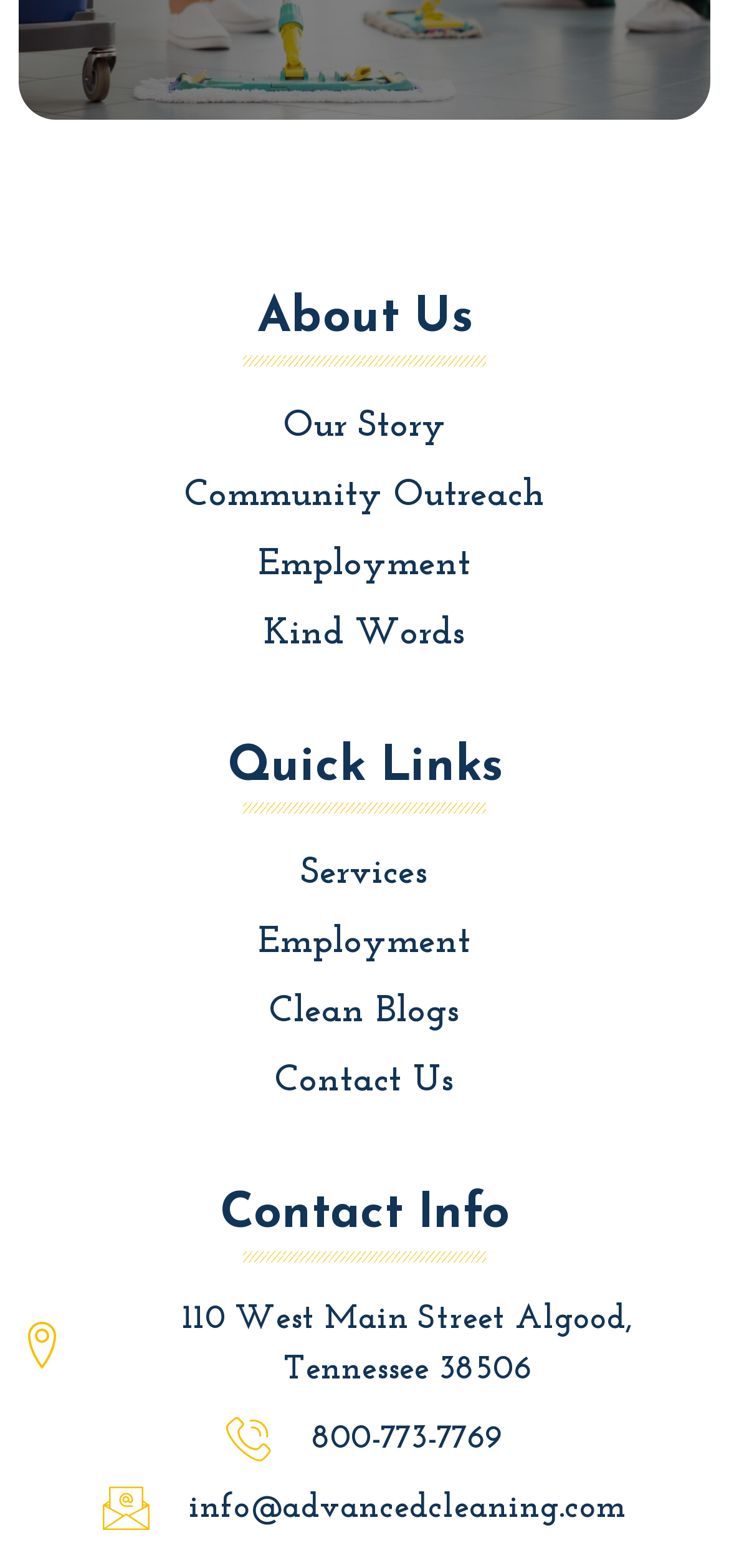Can you find the bounding box coordinates of the area I should click to execute the following instruction: "Contact the company by phone"?

[0.026, 0.902, 0.974, 0.934]